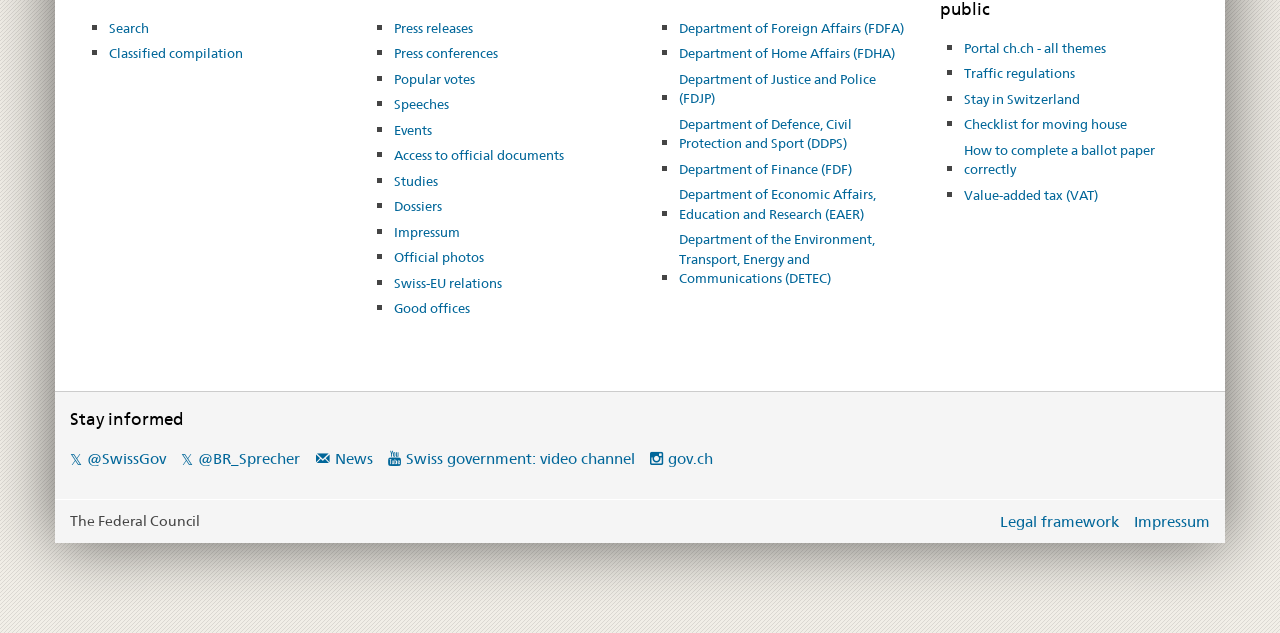Determine the bounding box coordinates of the target area to click to execute the following instruction: "Search."

[0.085, 0.025, 0.116, 0.065]